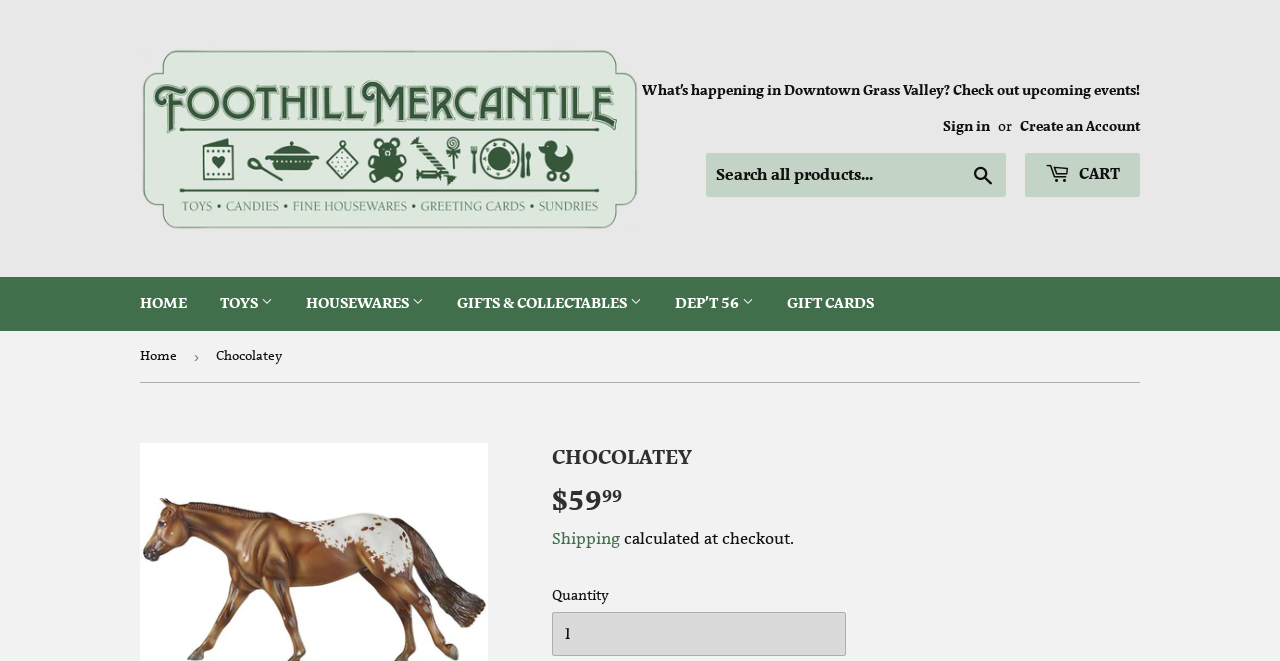Locate the bounding box coordinates of the clickable part needed for the task: "Create an Account".

[0.797, 0.178, 0.891, 0.205]